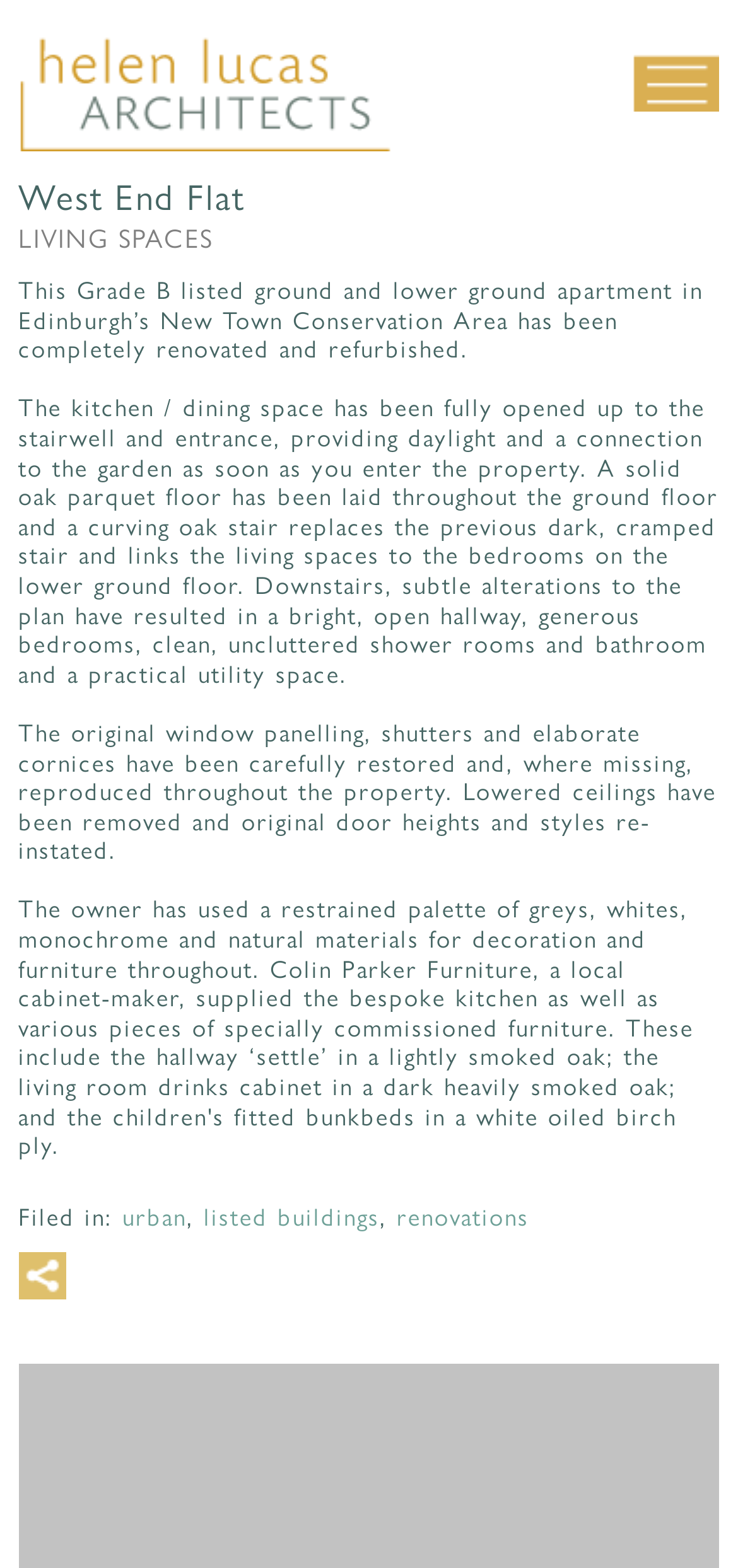Find the bounding box coordinates of the element you need to click on to perform this action: 'read about us'. The coordinates should be represented by four float values between 0 and 1, in the format [left, top, right, bottom].

[0.03, 0.287, 0.207, 0.312]